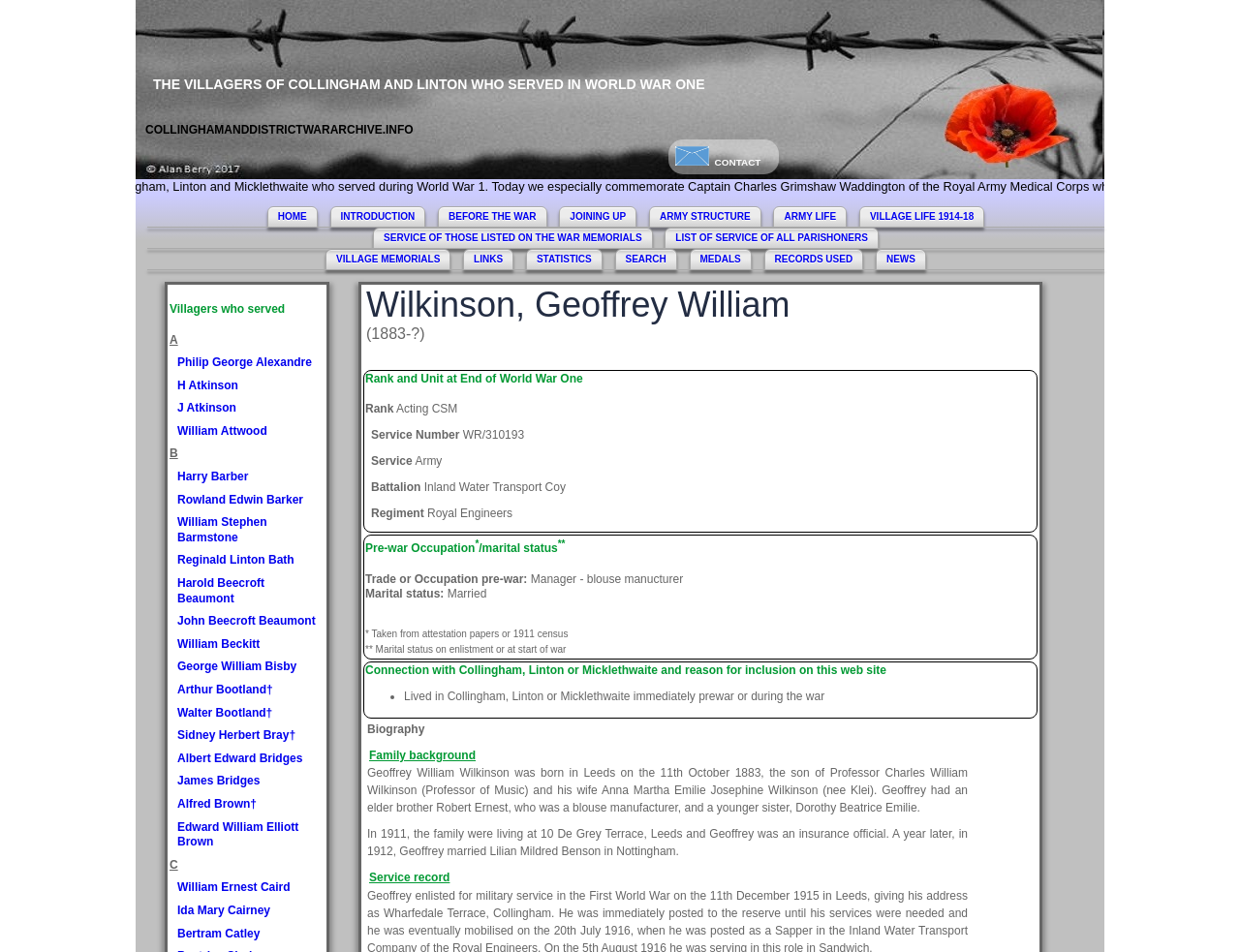Use a single word or phrase to answer the question:
What is the unit of William Attwood at the end of World War One?

Not specified